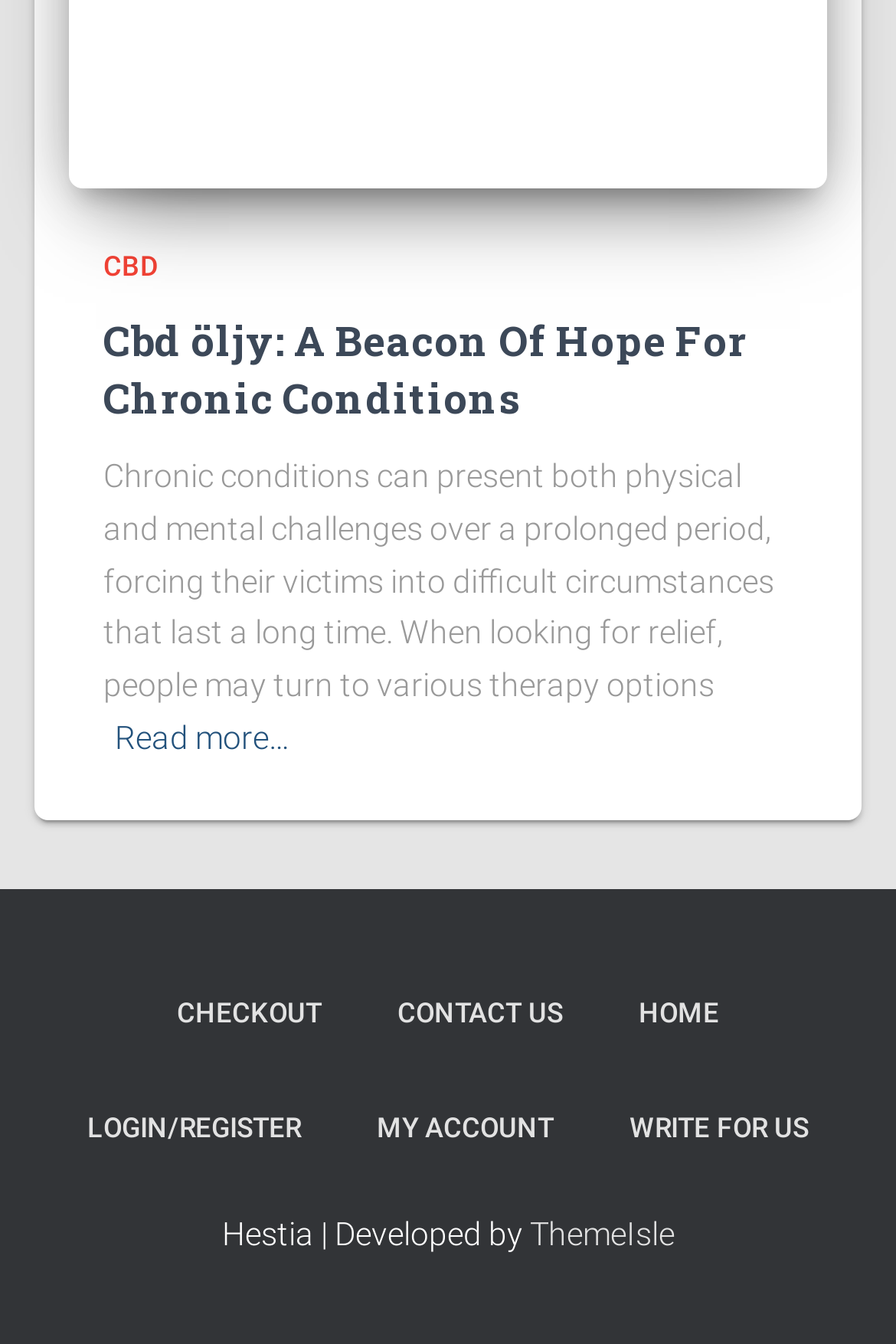Identify the bounding box of the UI element that matches this description: "write for us".

[0.664, 0.798, 0.941, 0.882]